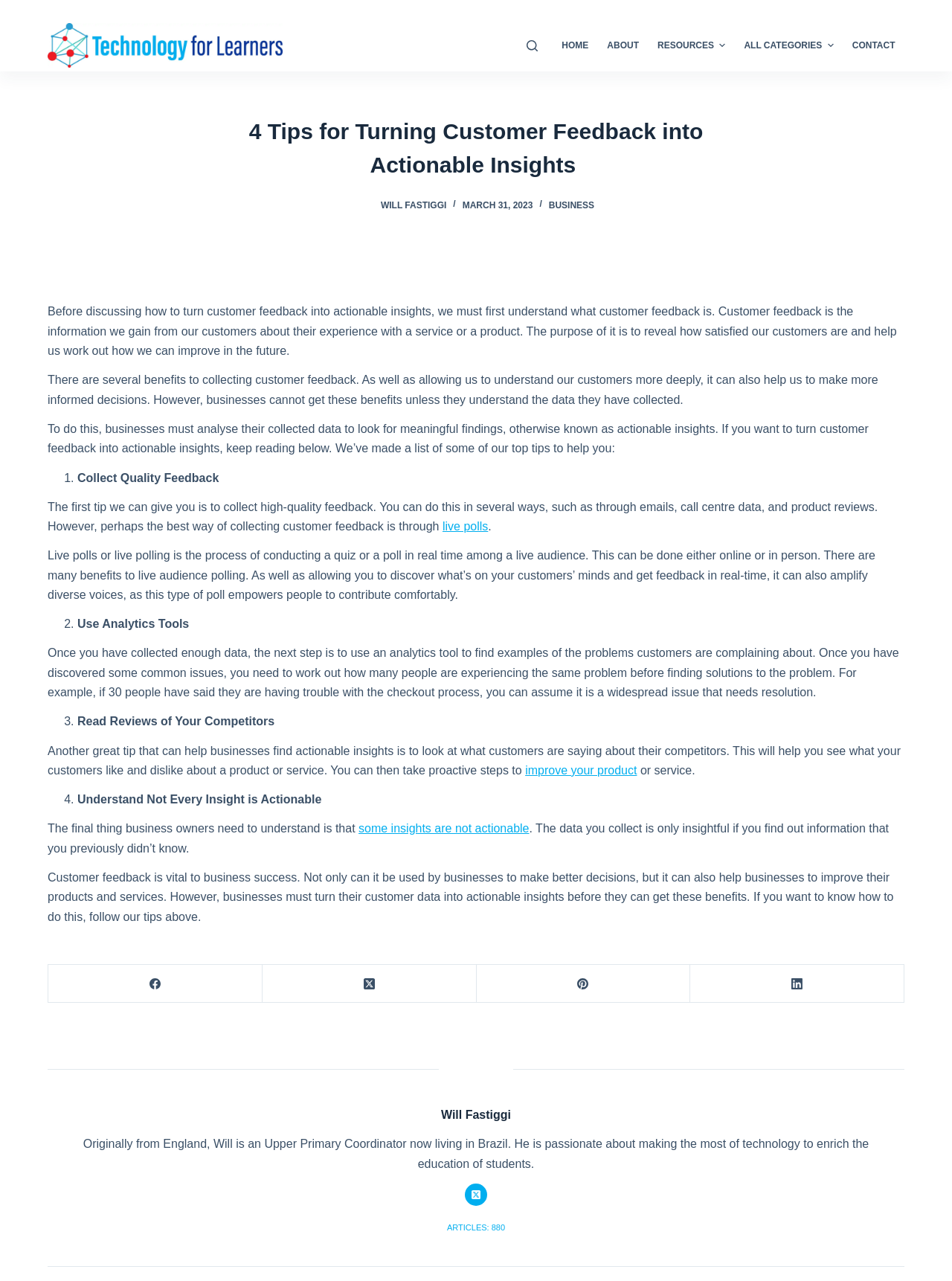Please find and report the primary heading text from the webpage.

4 Tips for Turning Customer Feedback into Actionable Insights 